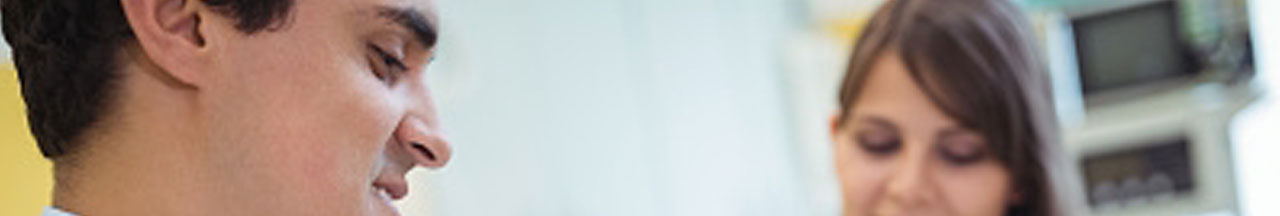What is the setting of the scene?
From the screenshot, supply a one-word or short-phrase answer.

Clinical setting